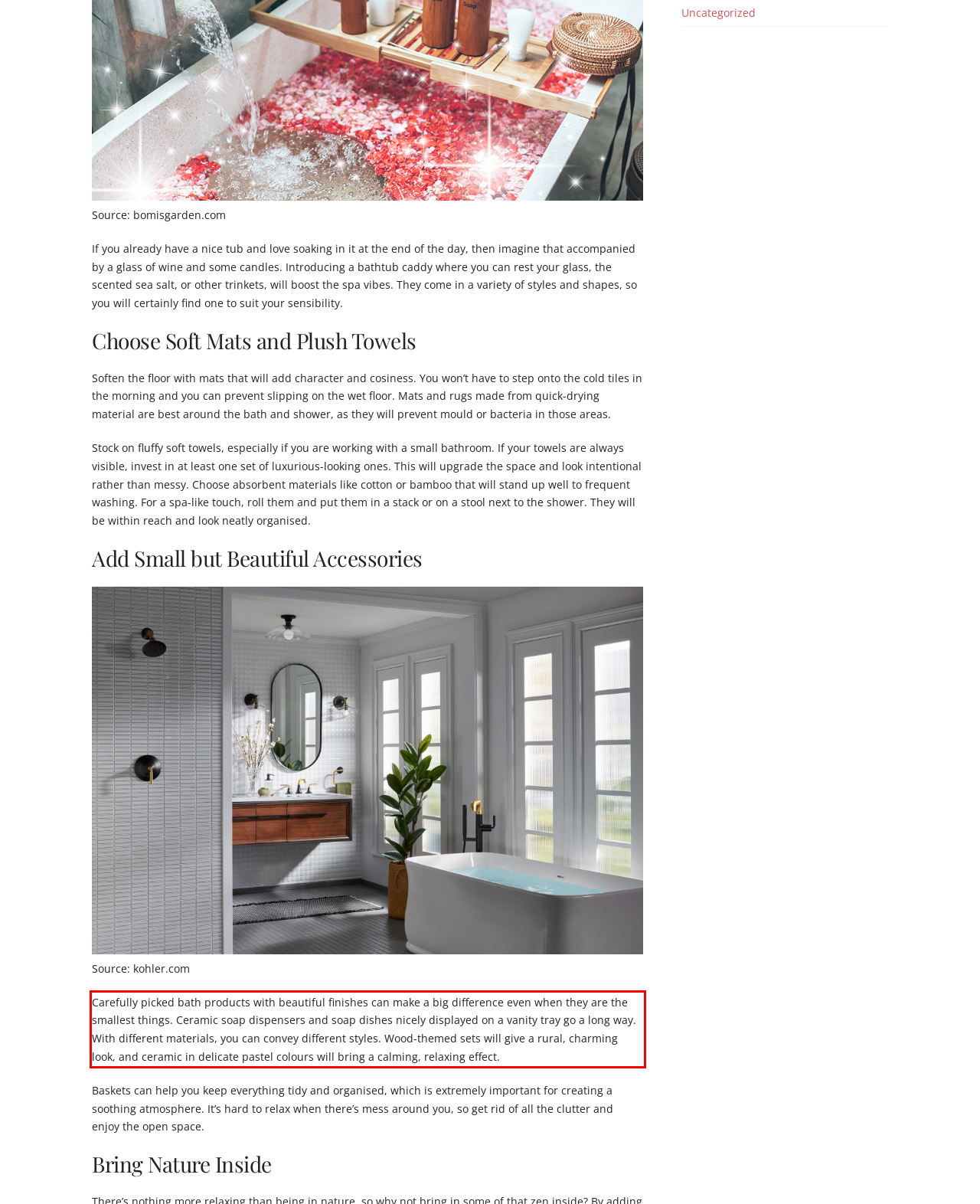Please identify and extract the text content from the UI element encased in a red bounding box on the provided webpage screenshot.

Carefully picked bath products with beautiful finishes can make a big difference even when they are the smallest things. Ceramic soap dispensers and soap dishes nicely displayed on a vanity tray go a long way. With different materials, you can convey different styles. Wood-themed sets will give a rural, charming look, and ceramic in delicate pastel colours will bring a calming, relaxing effect.